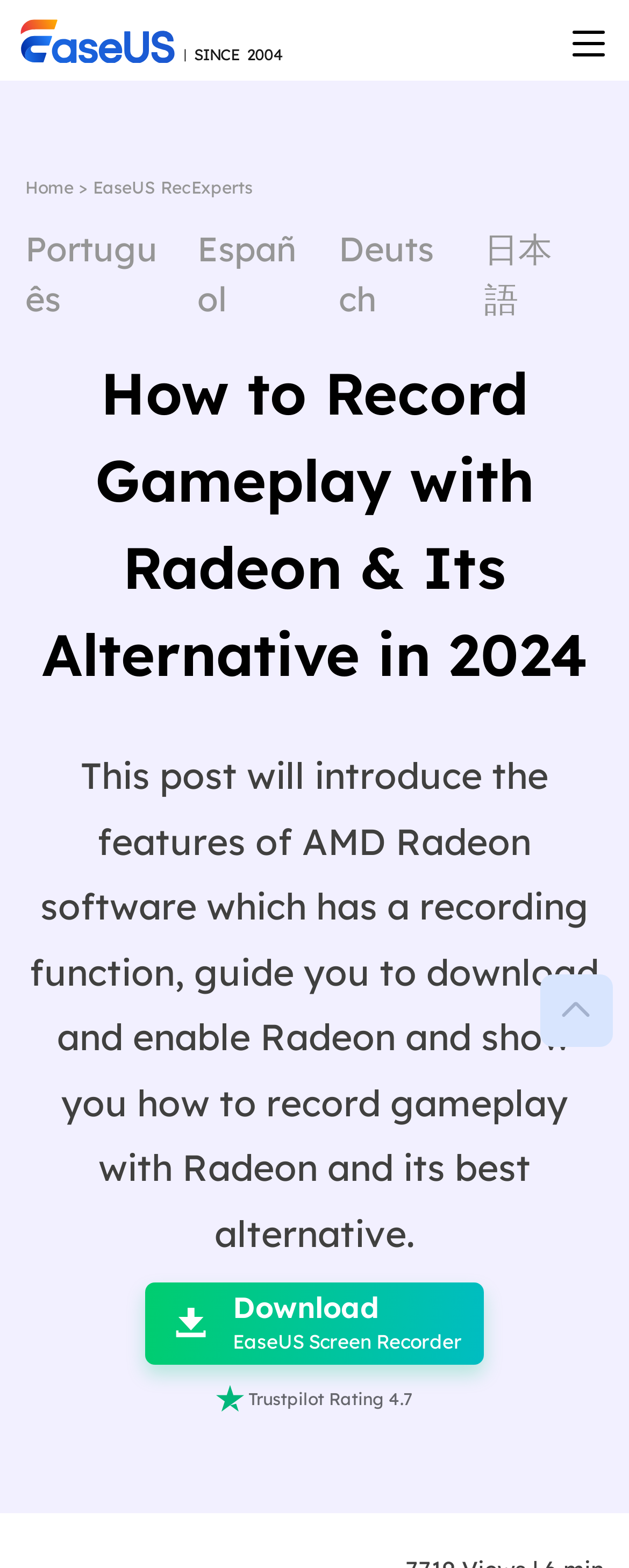What is the alternative to Radeon mentioned on this webpage?
Using the information from the image, provide a comprehensive answer to the question.

I found the alternative by looking at the link 'EaseUS RecExperts' on the top navigation bar, which suggests that it is an alternative to Radeon for recording gameplay.